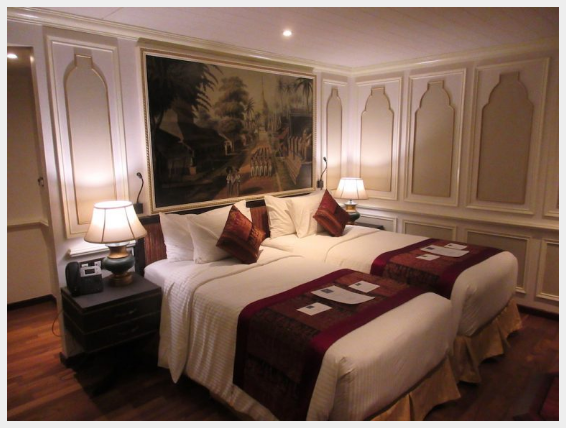Answer this question using a single word or a brief phrase:
Is there a telephone in the room?

Yes